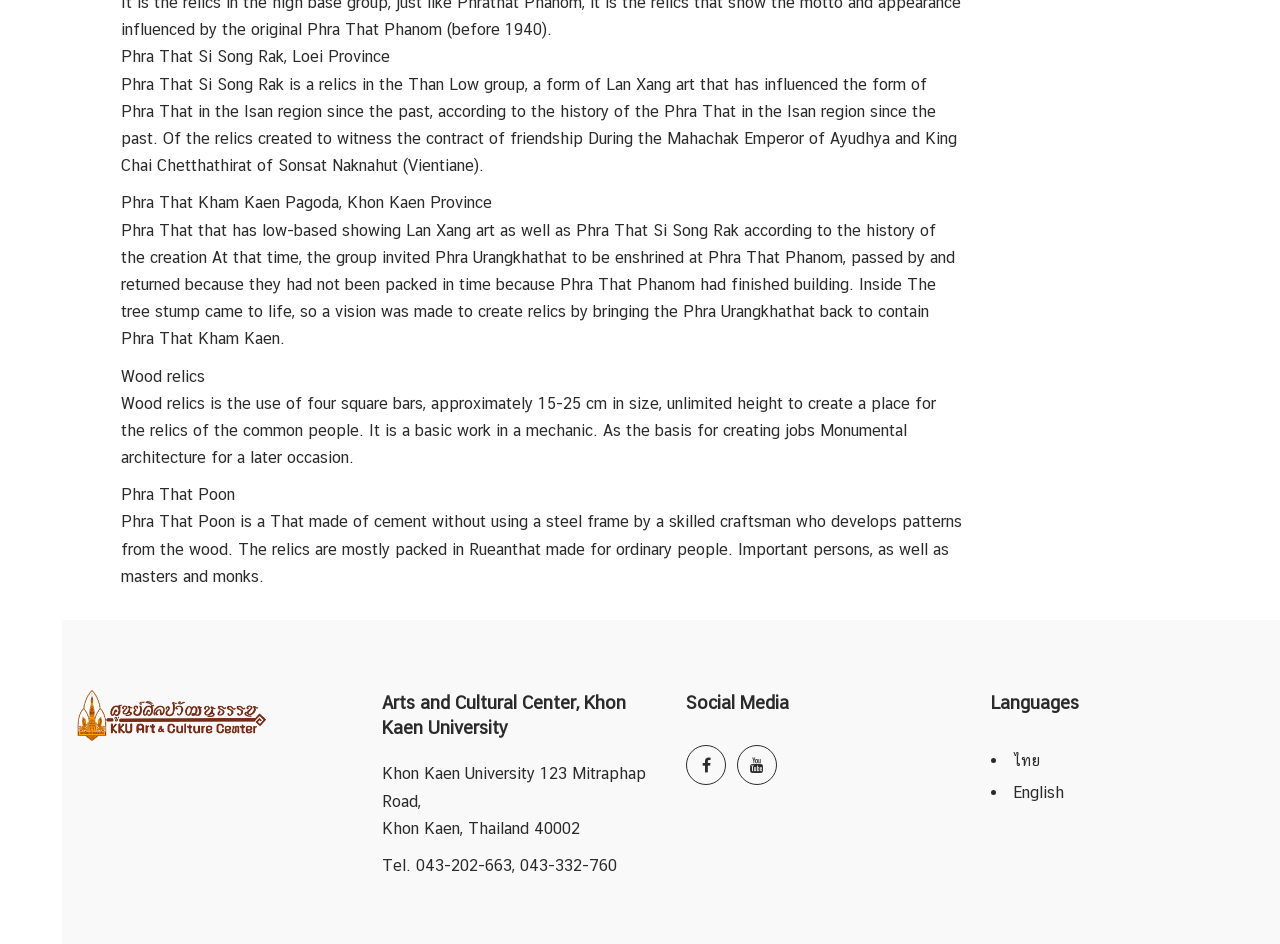Find the bounding box of the UI element described as follows: "English".

[0.791, 0.829, 0.831, 0.849]